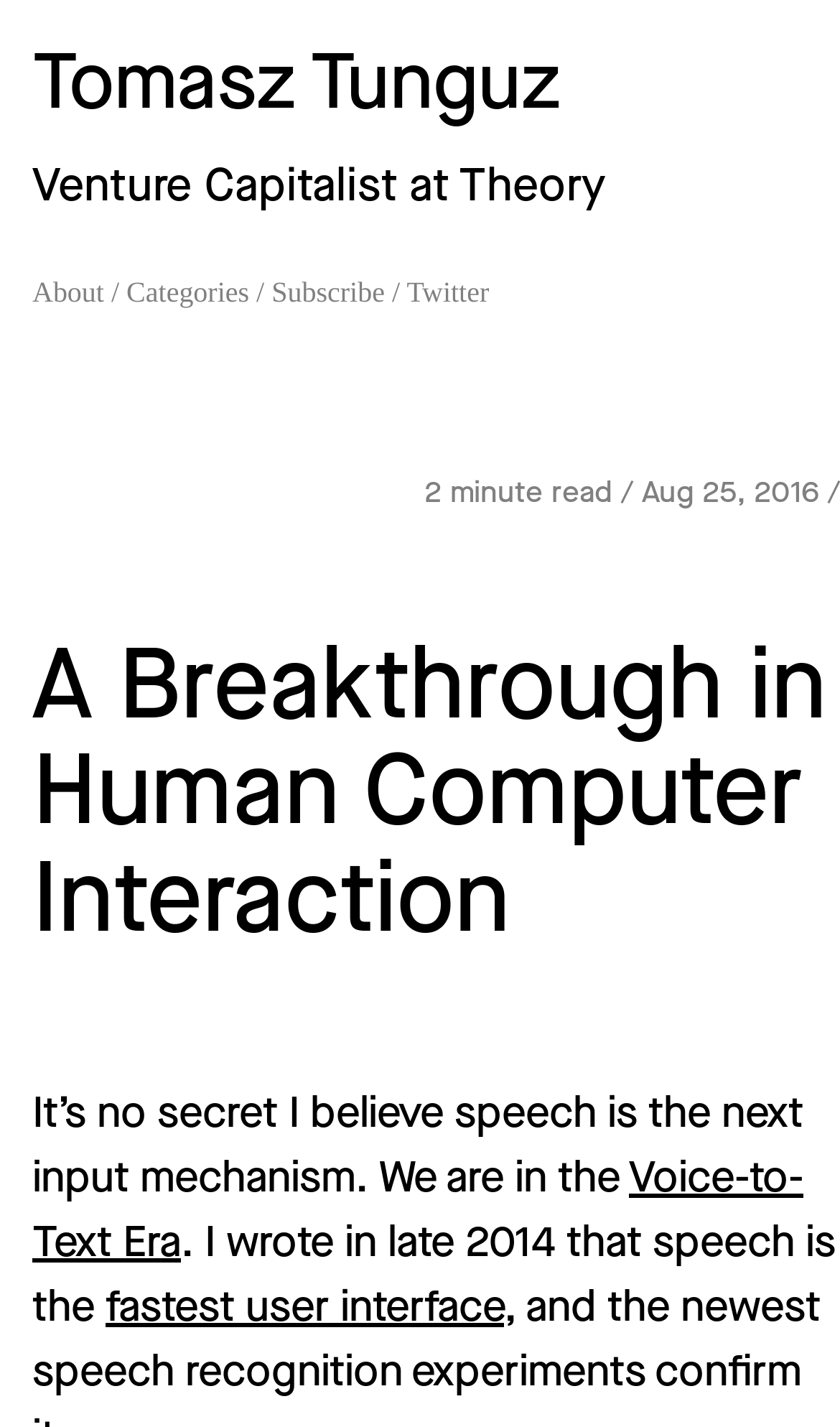What is the next input mechanism according to the author?
Based on the image, please offer an in-depth response to the question.

I determined the next input mechanism according to the author by looking at the StaticText element 'It’s no secret I believe speech is the next input mechanism.' which explicitly states that the author believes speech is the next input mechanism.